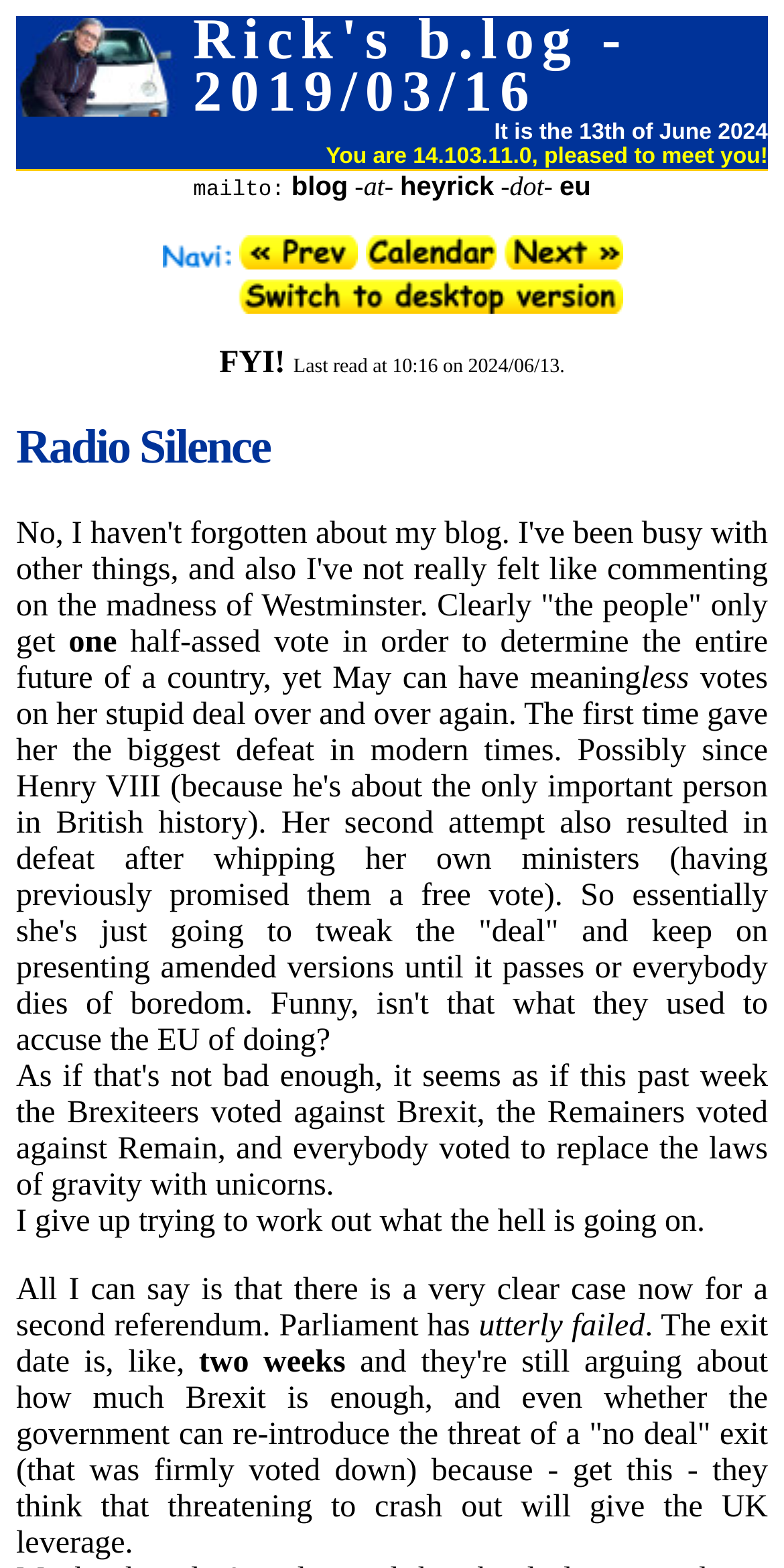Please analyze the image and provide a thorough answer to the question:
What is the purpose of the 'mailto:' link?

The 'mailto:' link is likely used to contact the author of the blog post, as it is a common convention for email addresses. This link is a StaticText element with bounding box coordinates [0.246, 0.114, 0.363, 0.129].